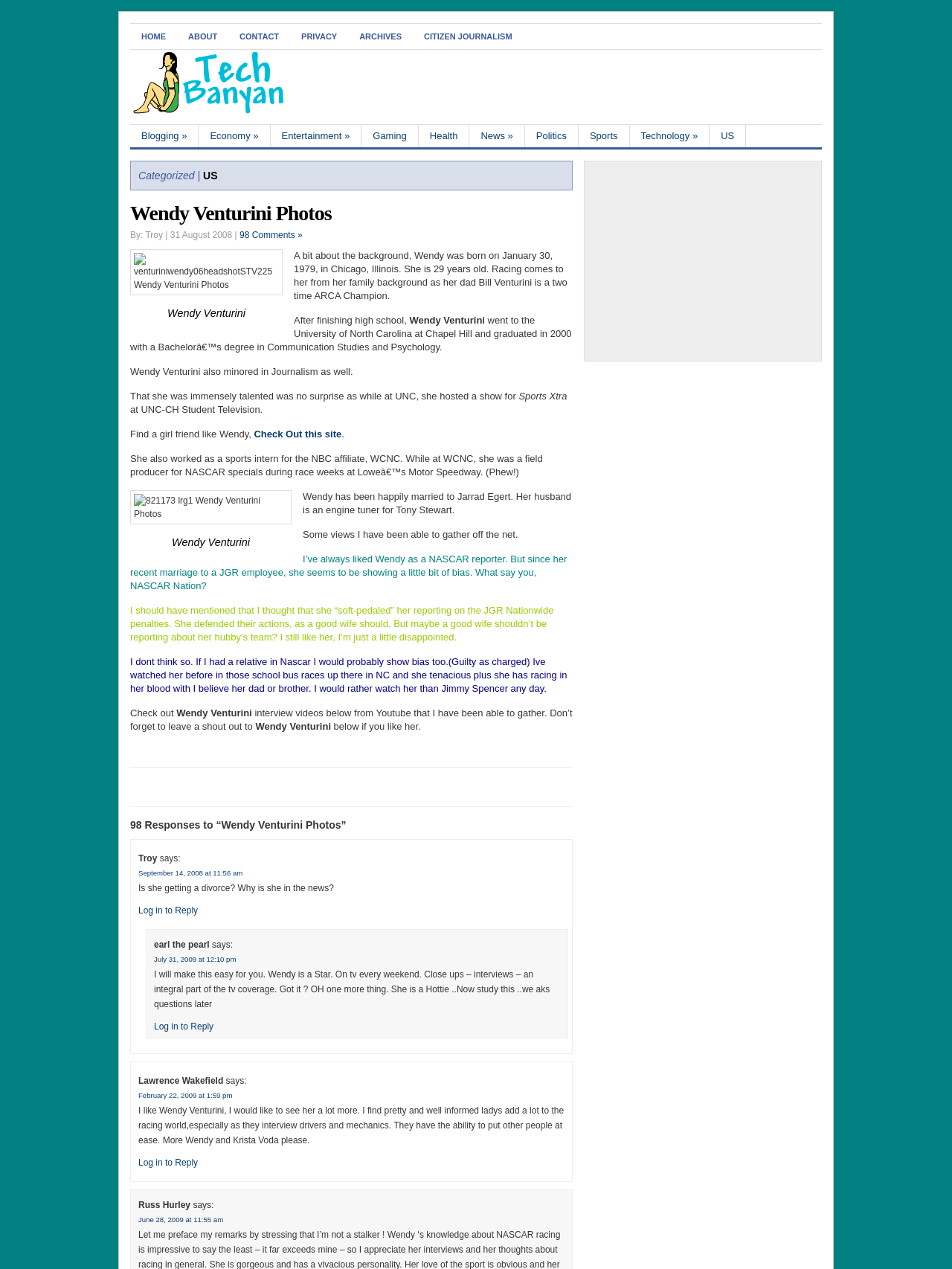Could you provide the bounding box coordinates for the portion of the screen to click to complete this instruction: "Check Out this site"?

[0.267, 0.338, 0.359, 0.346]